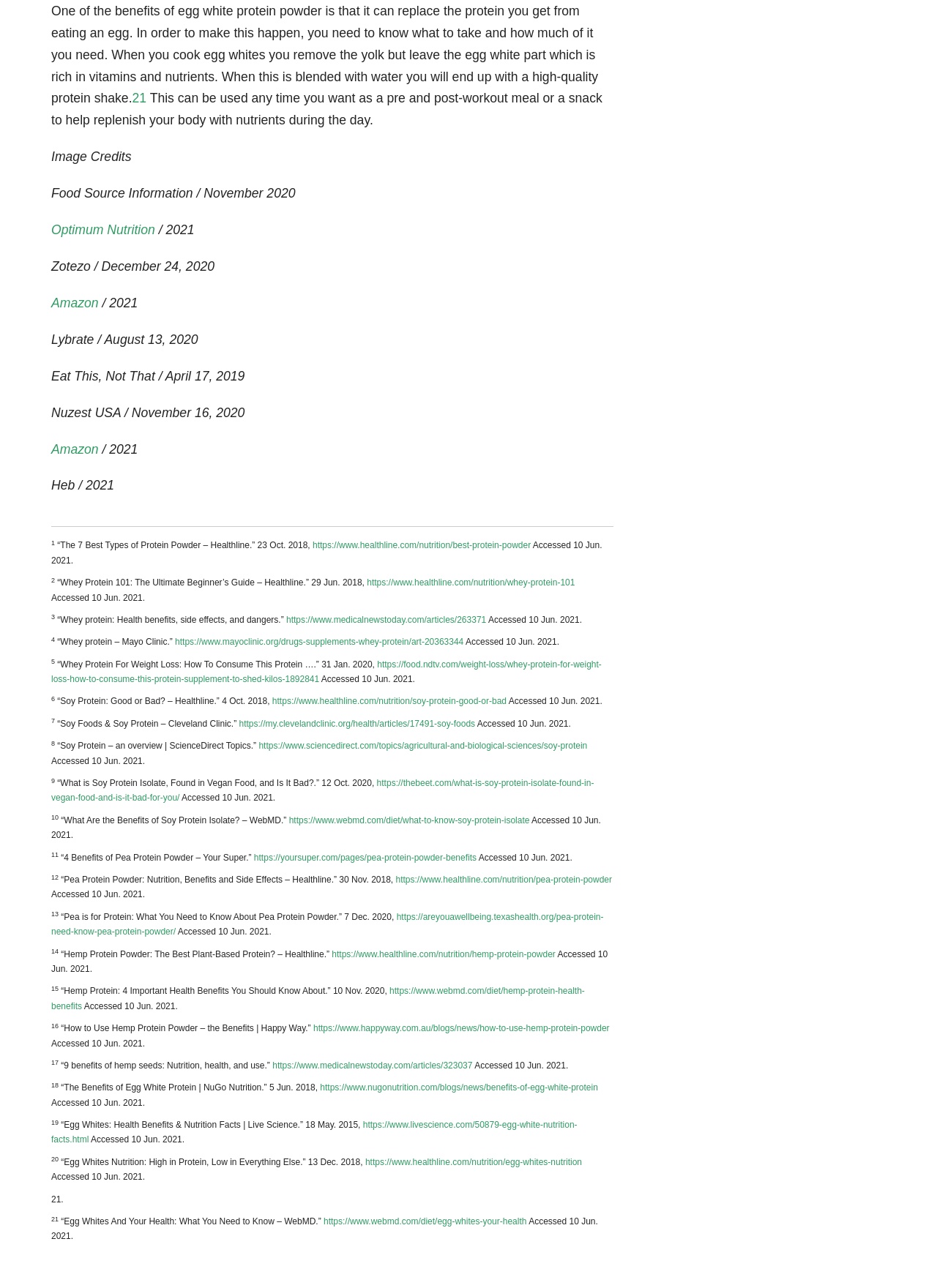Please specify the coordinates of the bounding box for the element that should be clicked to carry out this instruction: "Access the webpage from Mayo Clinic". The coordinates must be four float numbers between 0 and 1, formatted as [left, top, right, bottom].

[0.187, 0.494, 0.497, 0.502]